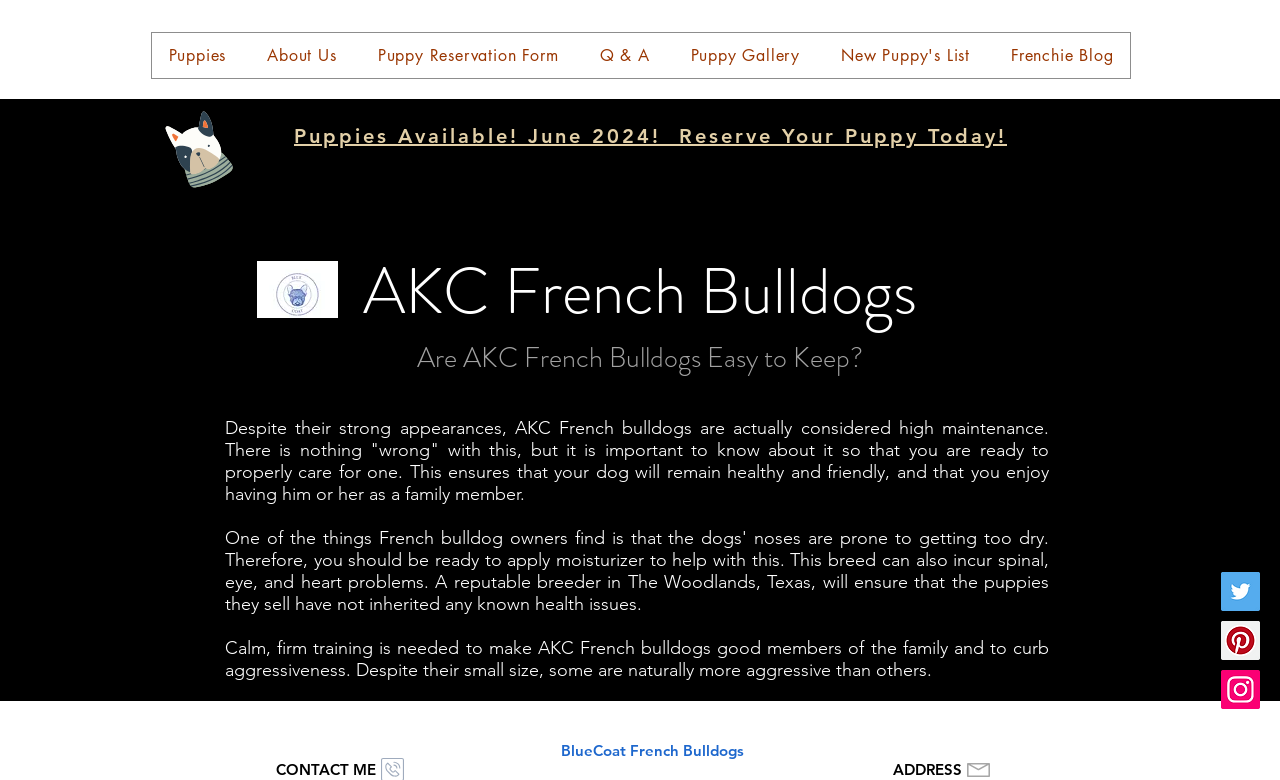Locate the bounding box of the user interface element based on this description: "Q & A".

[0.455, 0.042, 0.52, 0.1]